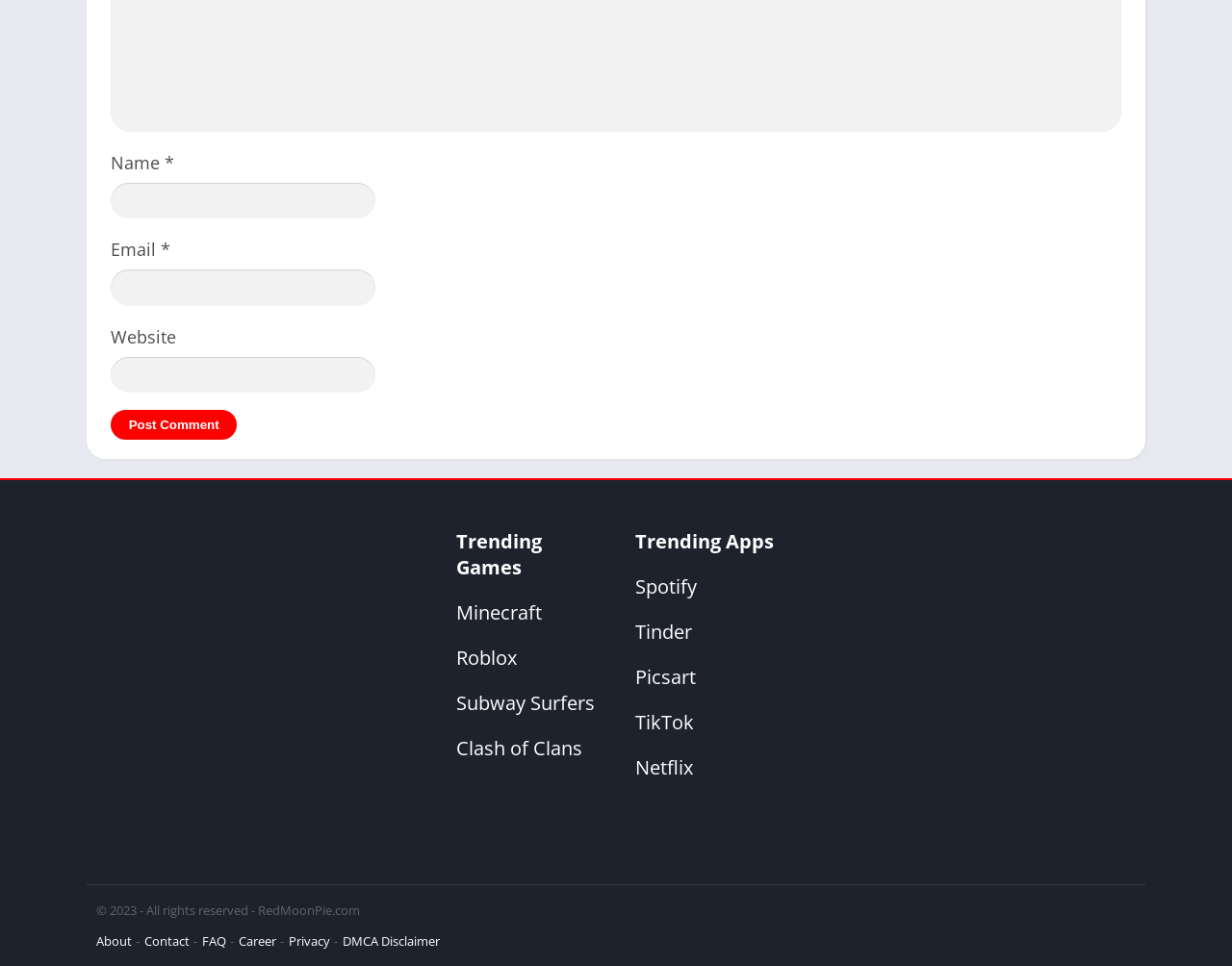Please predict the bounding box coordinates (top-left x, top-left y, bottom-right x, bottom-right y) for the UI element in the screenshot that fits the description: parent_node: Email * aria-describedby="email-notes" name="email"

[0.09, 0.279, 0.305, 0.316]